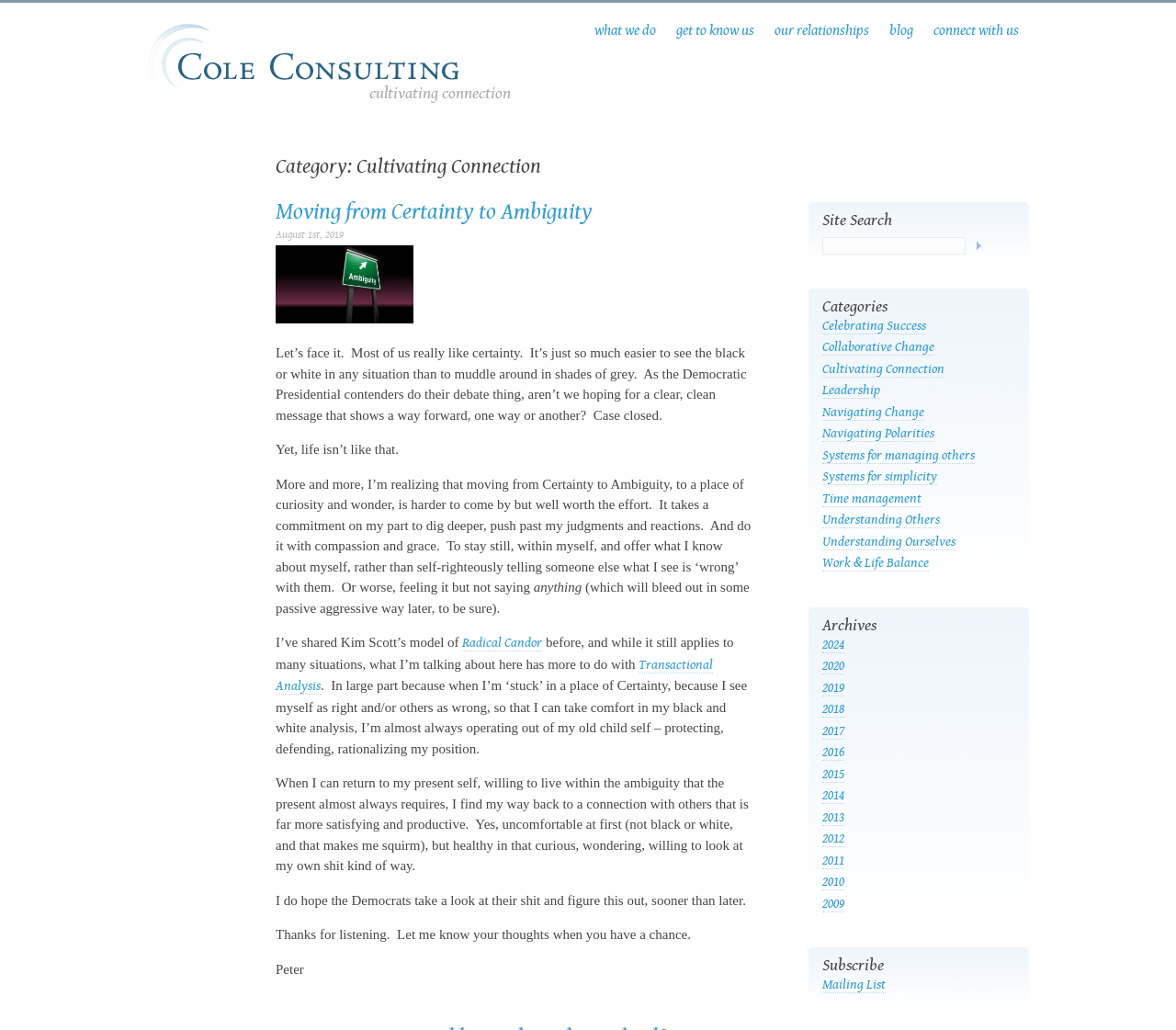Explain the webpage in detail.

The webpage is about Cole Consulting, a professional services firm. At the top, there is a logo and a link to the company's name. Below the logo, there is a tagline "creating focus". 

On the top-right side, there are several links to different sections of the website, including "connect with us", "blog", "our relationships", "get to know us", and "what we do". 

The main content of the webpage is an article titled "Moving from Certainty to Ambiguity". The article discusses the importance of embracing ambiguity and uncertainty in life, rather than seeking certainty and black-and-white answers. The author reflects on how this mindset can lead to more satisfying and productive connections with others. 

On the right side of the webpage, there are several sections, including "Site Search", "Categories", "Archives", and "Subscribe". The "Categories" section lists various topics, such as "Celebrating Success", "Collaborative Change", and "Leadership". The "Archives" section lists links to articles from different years, from 2009 to 2024. The "Subscribe" section allows users to join the company's mailing list.